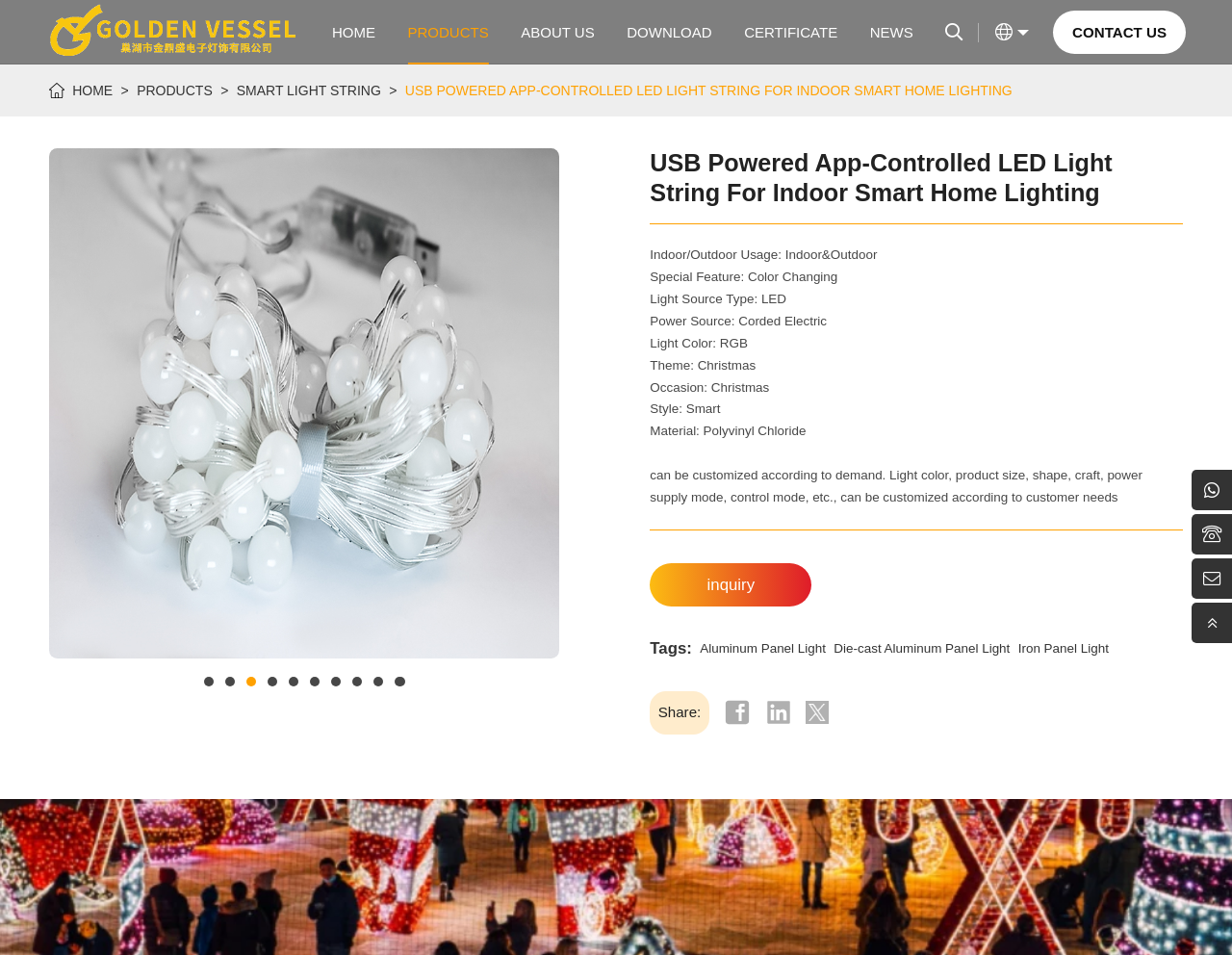Please locate the bounding box coordinates of the region I need to click to follow this instruction: "Click on the 'Next slide' button".

[0.461, 0.422, 0.487, 0.456]